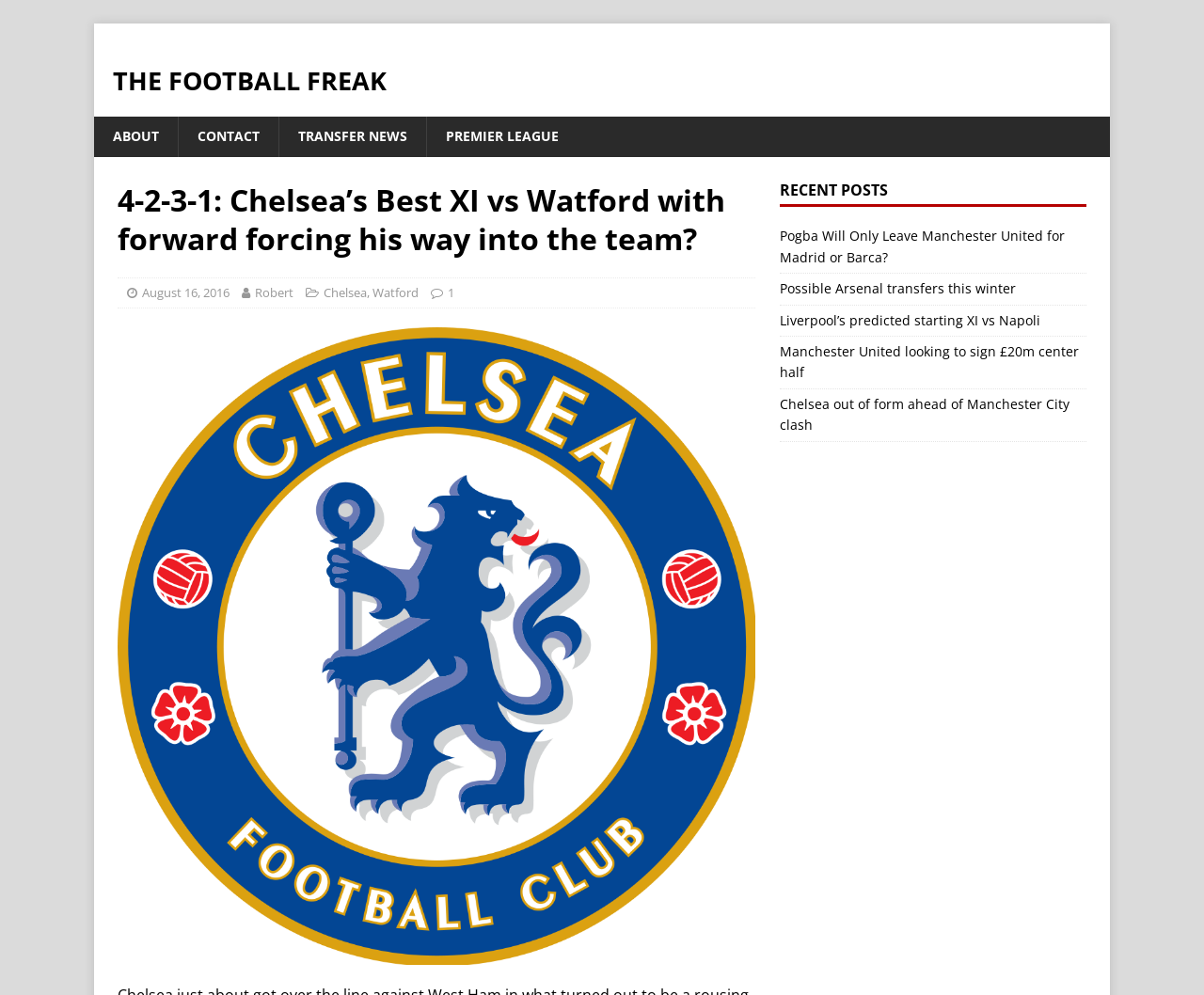Pinpoint the bounding box coordinates of the element you need to click to execute the following instruction: "View the RECENT POSTS section". The bounding box should be represented by four float numbers between 0 and 1, in the format [left, top, right, bottom].

[0.647, 0.181, 0.902, 0.208]